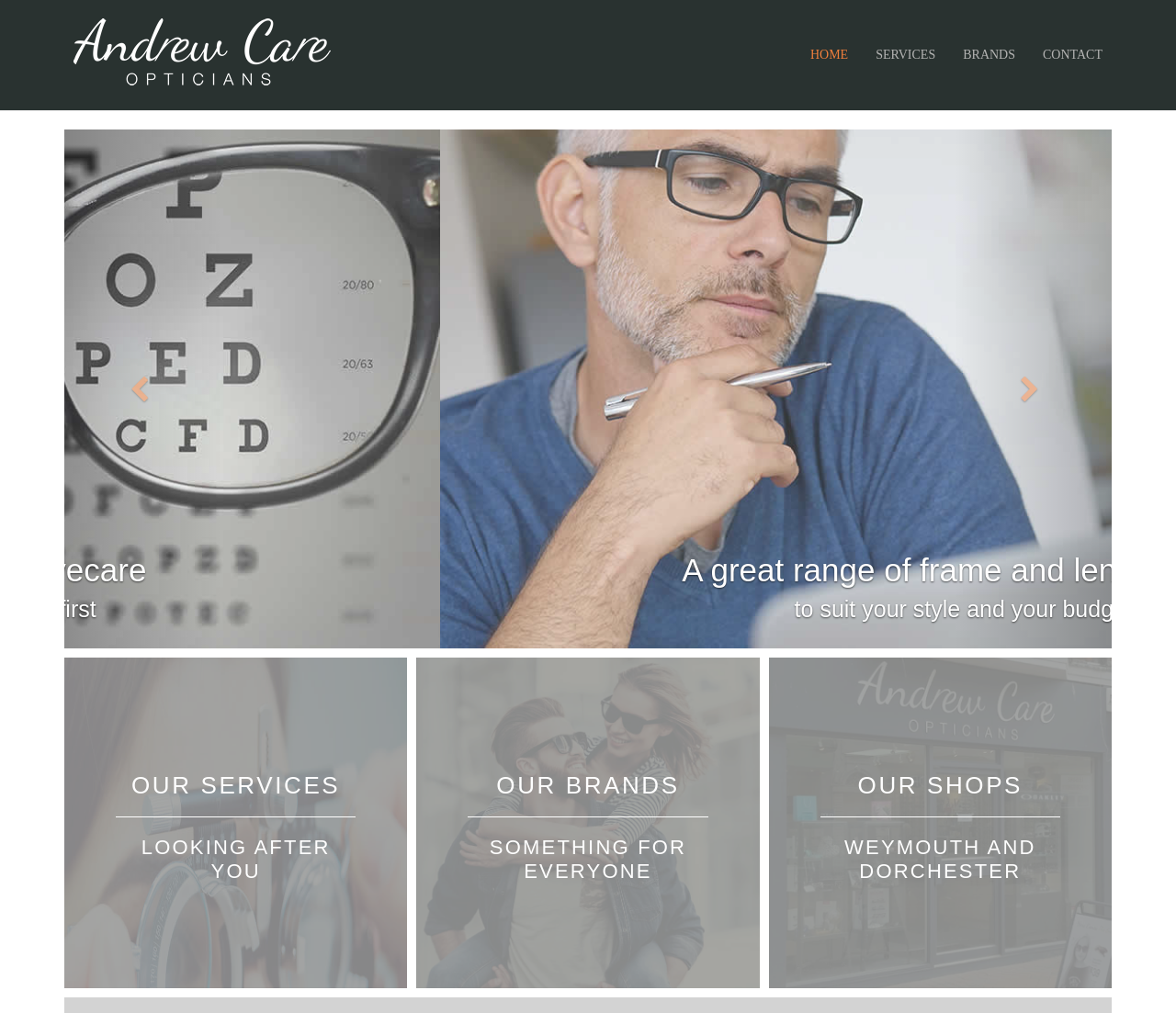What is the topic of the section with the heading 'OUR SERVICES'?
Examine the webpage screenshot and provide an in-depth answer to the question.

The section with the heading 'OUR SERVICES' has a static text 'LOOKING AFTER YOU' below it, which suggests that the topic of this section is related to looking after customers or patients.